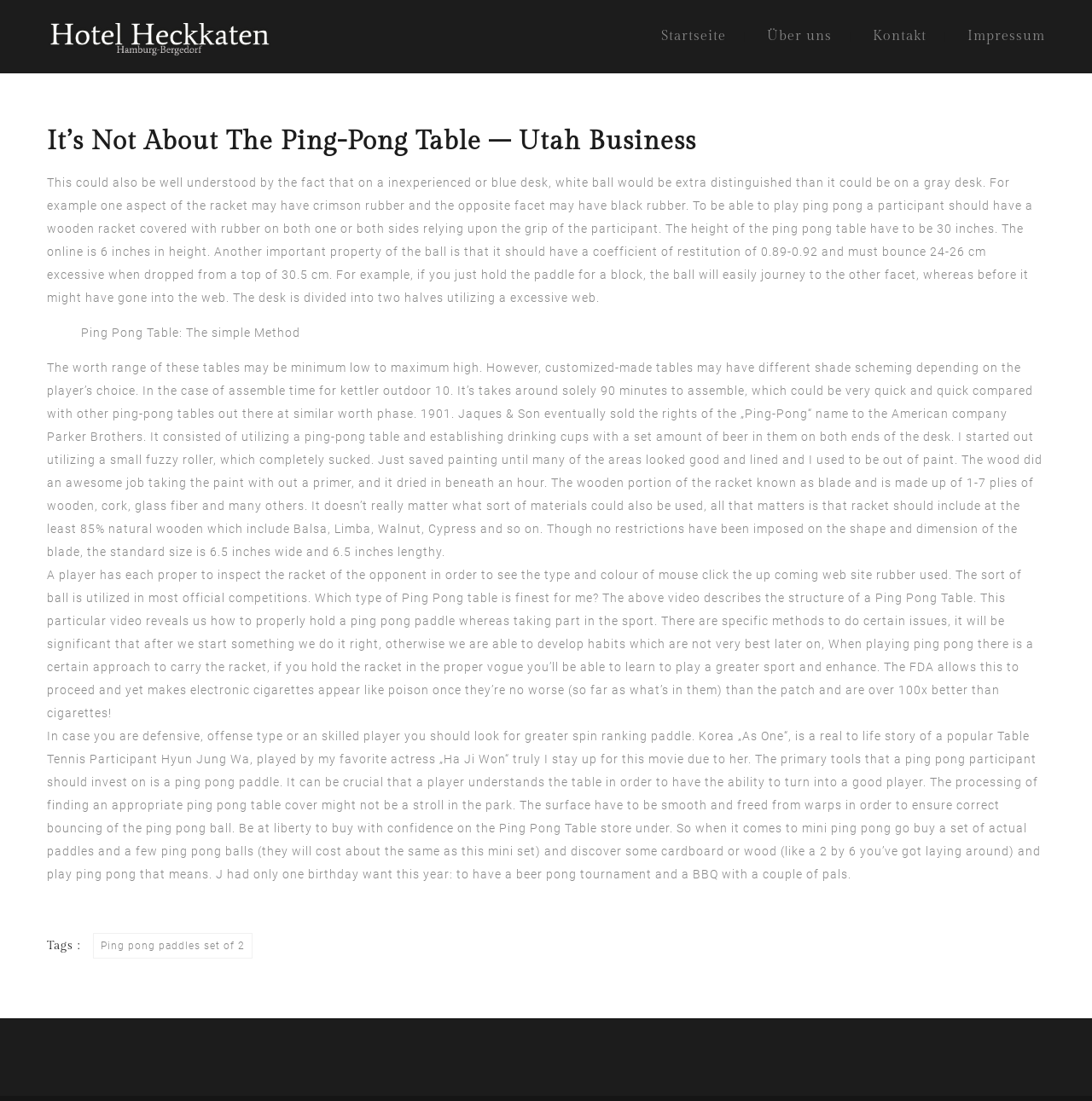Find the bounding box coordinates of the area that needs to be clicked in order to achieve the following instruction: "Click on the 'inexperienced' link". The coordinates should be specified as four float numbers between 0 and 1, i.e., [left, top, right, bottom].

[0.355, 0.16, 0.432, 0.172]